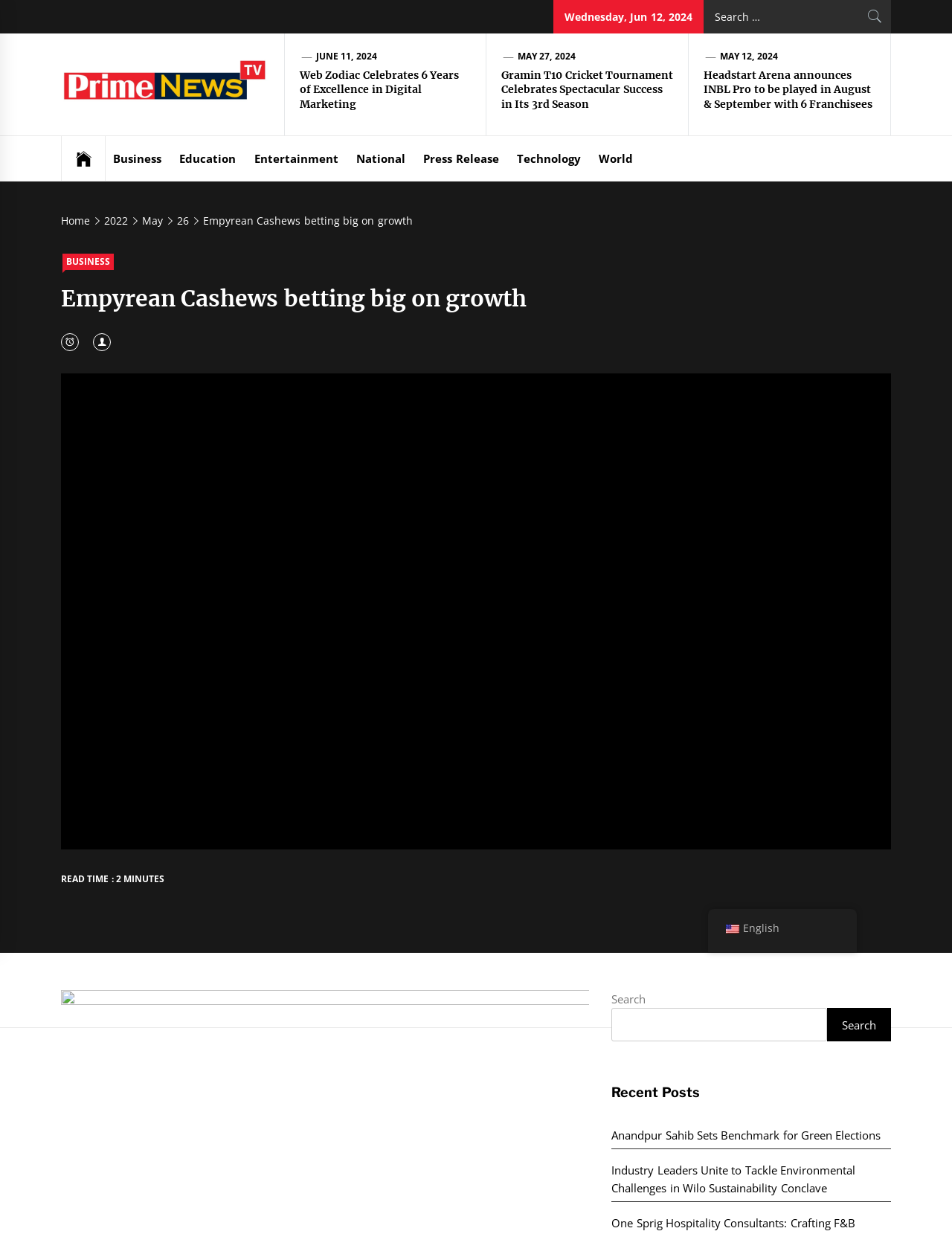What is the date displayed at the top of the webpage?
Refer to the image and give a detailed answer to the question.

I found the date by looking at the top of the webpage, where it is displayed in a static text element with a bounding box coordinate of [0.593, 0.008, 0.727, 0.019].